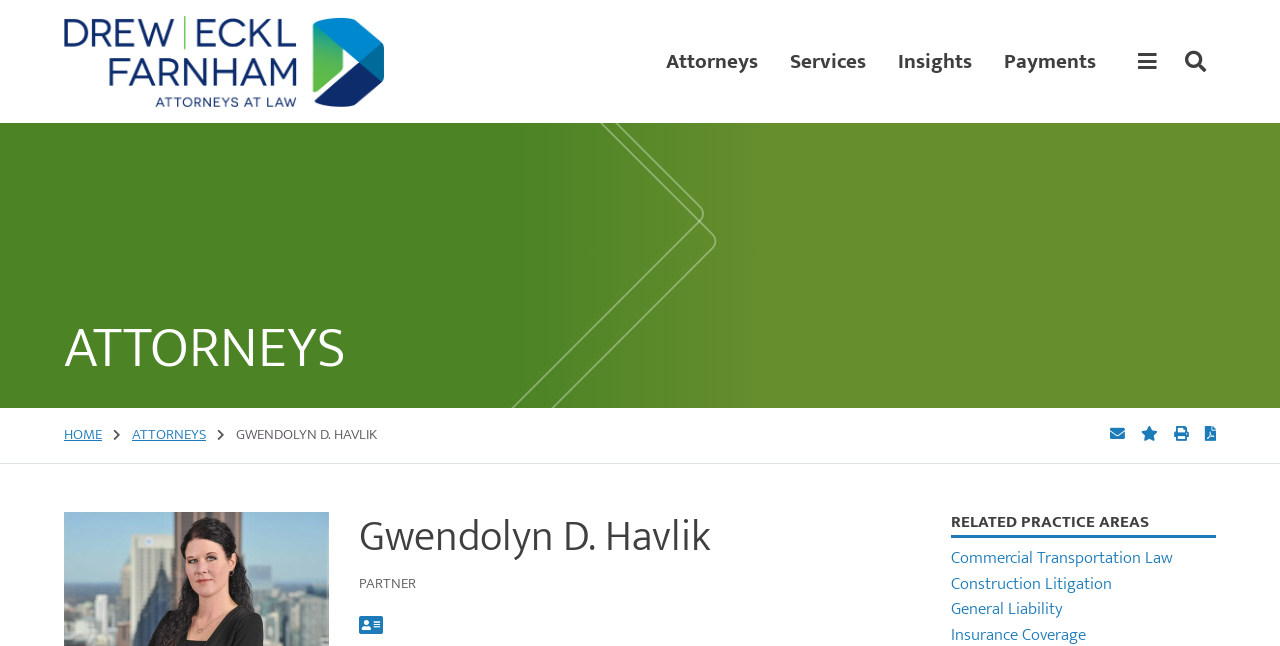Can you specify the bounding box coordinates for the region that should be clicked to fulfill this instruction: "Search for something".

[0.918, 0.063, 0.95, 0.128]